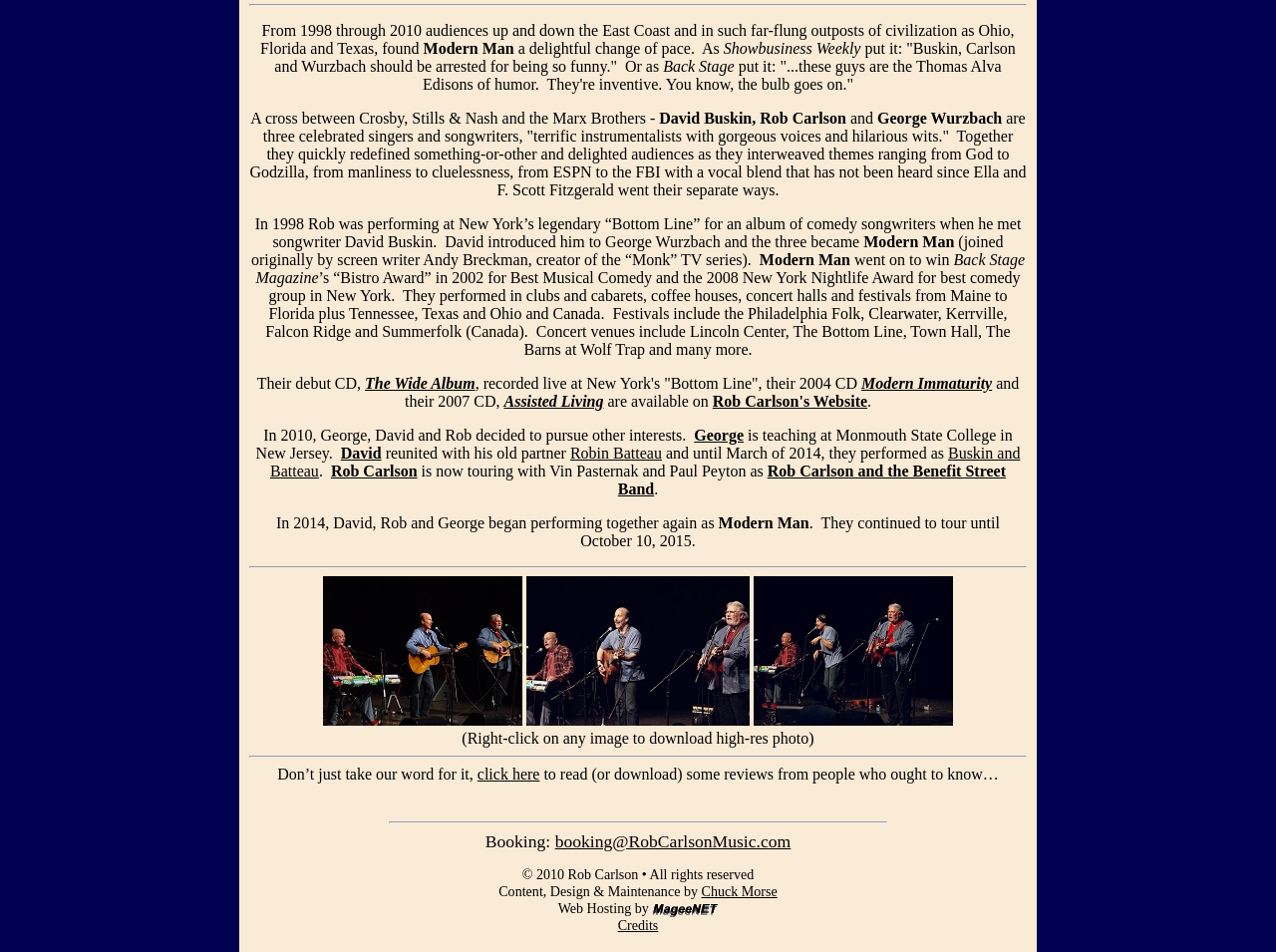Identify the bounding box coordinates for the element you need to click to achieve the following task: "visit Chuck Morse's website". Provide the bounding box coordinates as four float numbers between 0 and 1, in the form [left, top, right, bottom].

[0.55, 0.928, 0.609, 0.945]